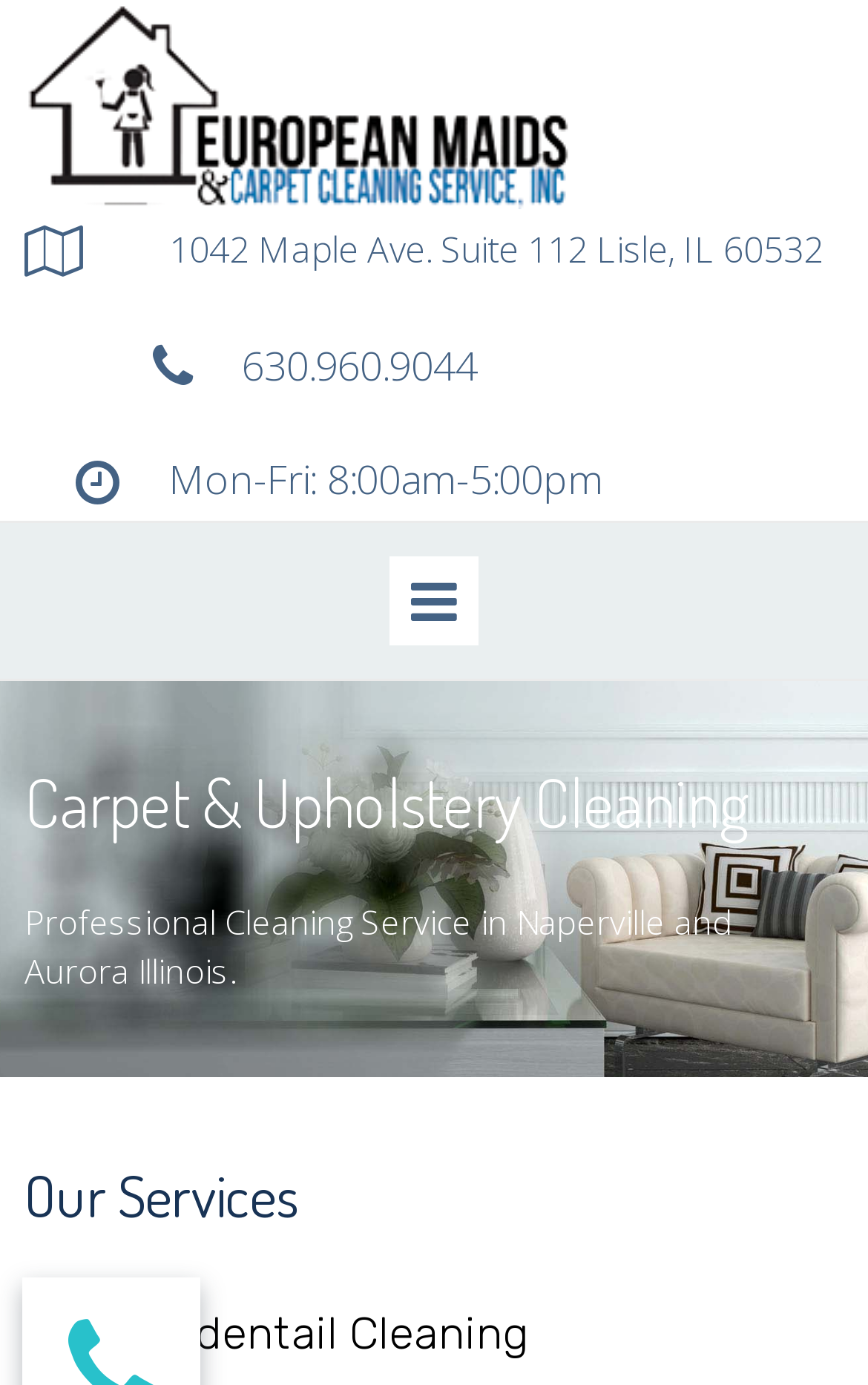Using the format (top-left x, top-left y, bottom-right x, bottom-right y), and given the element description, identify the bounding box coordinates within the screenshot:  Residentail Cleaning

[0.059, 0.955, 0.61, 0.979]